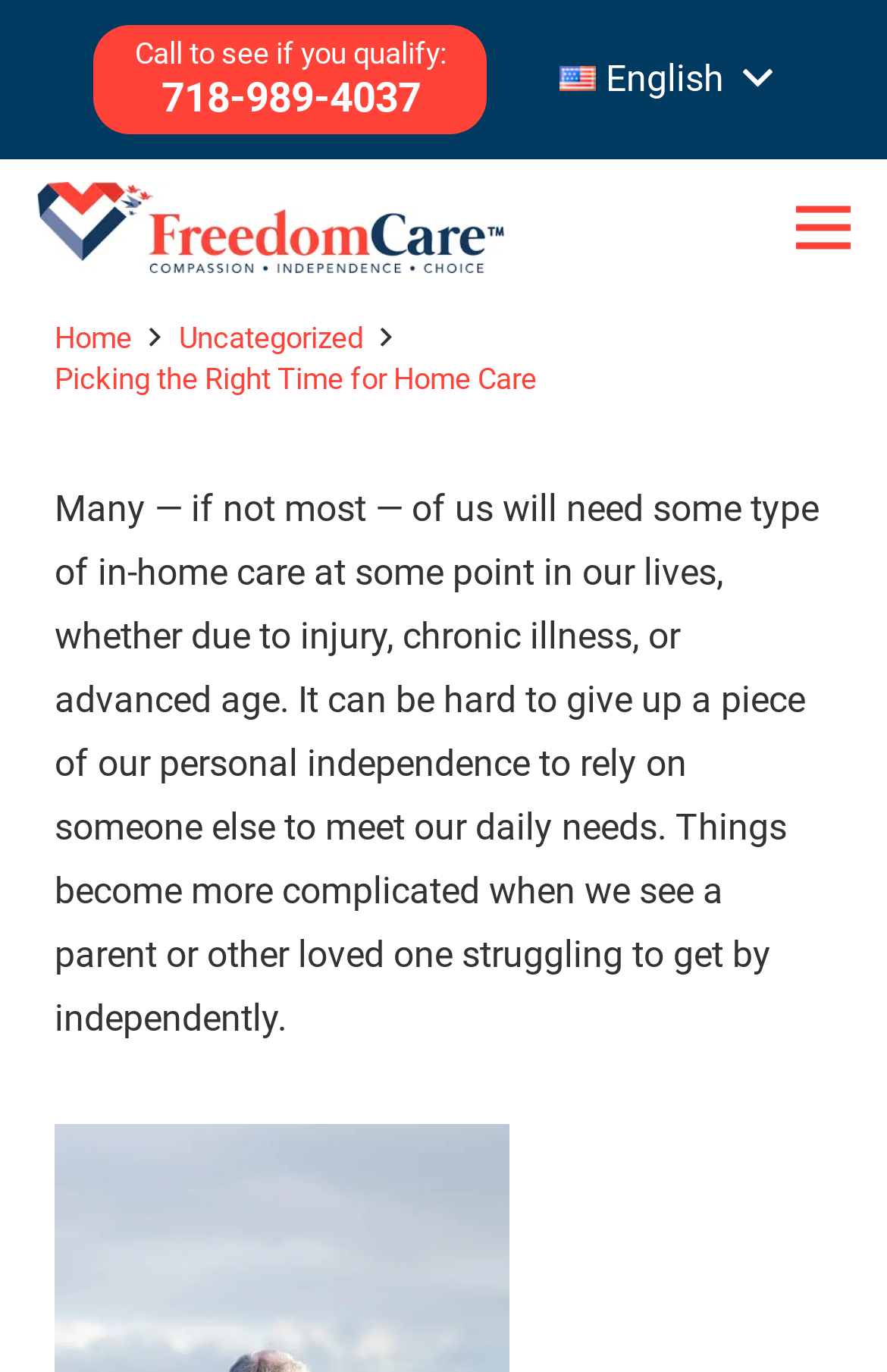Provide your answer in a single word or phrase: 
What is the language of the webpage?

English